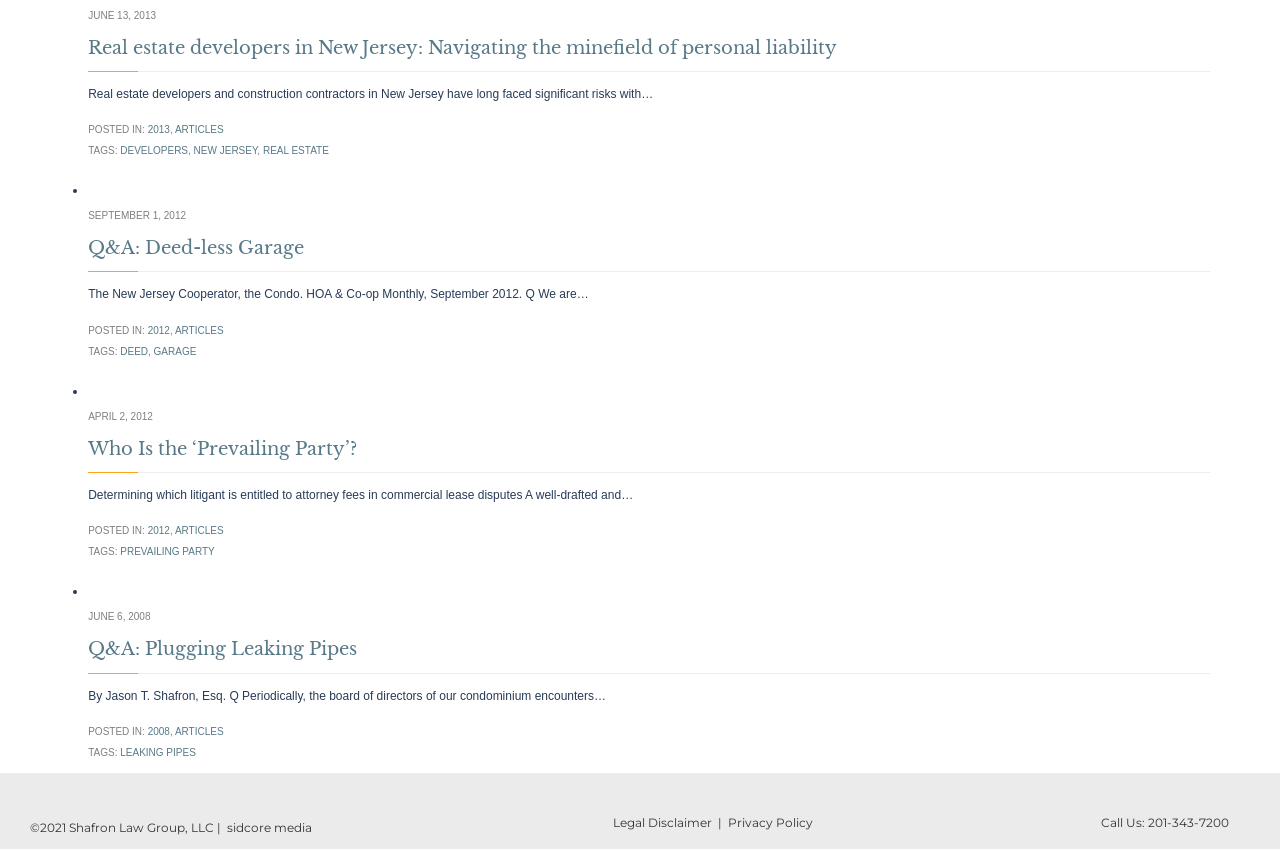Identify the bounding box coordinates for the element you need to click to achieve the following task: "check the free resources". The coordinates must be four float values ranging from 0 to 1, formatted as [left, top, right, bottom].

None